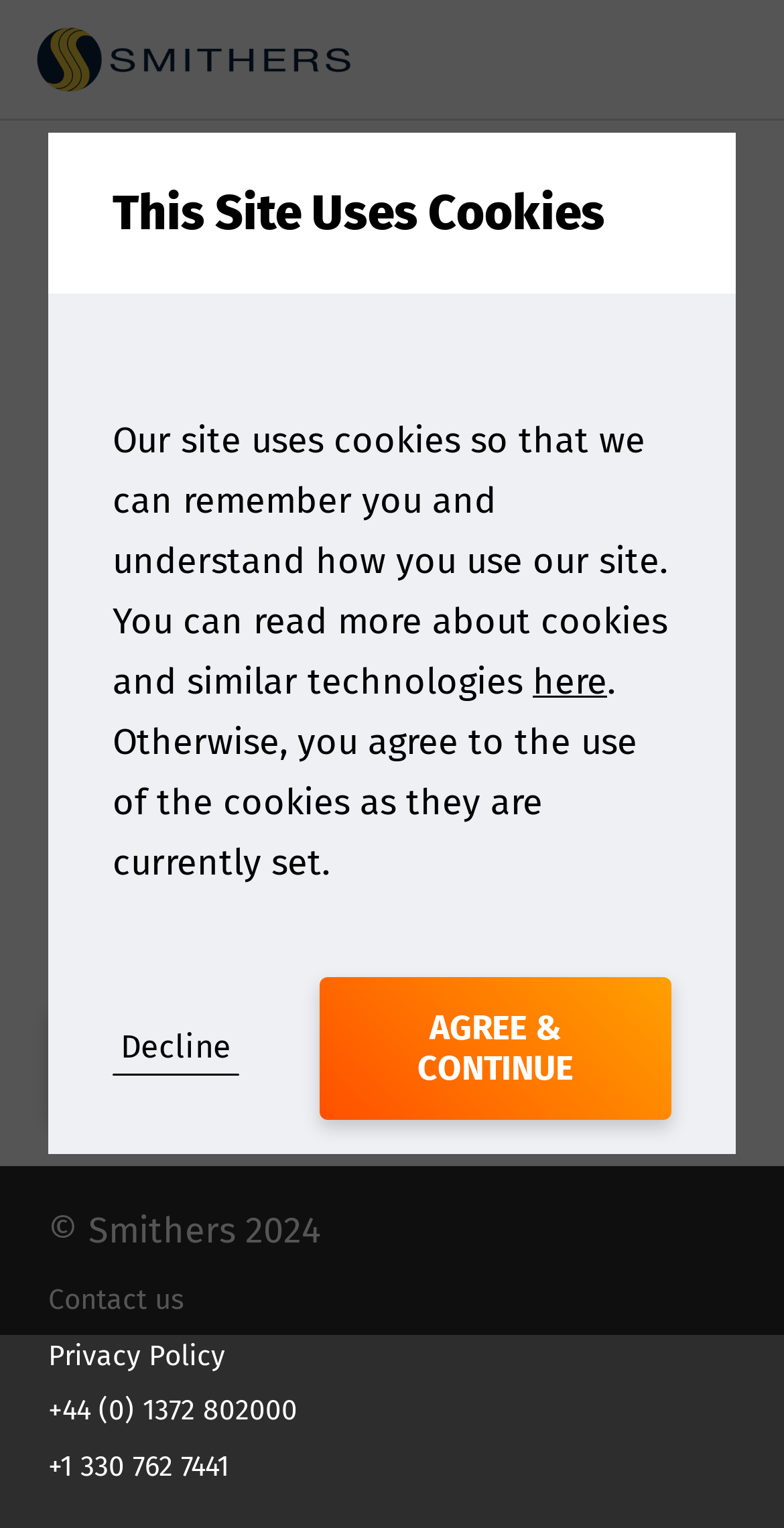Find the bounding box coordinates of the area to click in order to follow the instruction: "contact us".

[0.062, 0.84, 0.236, 0.862]